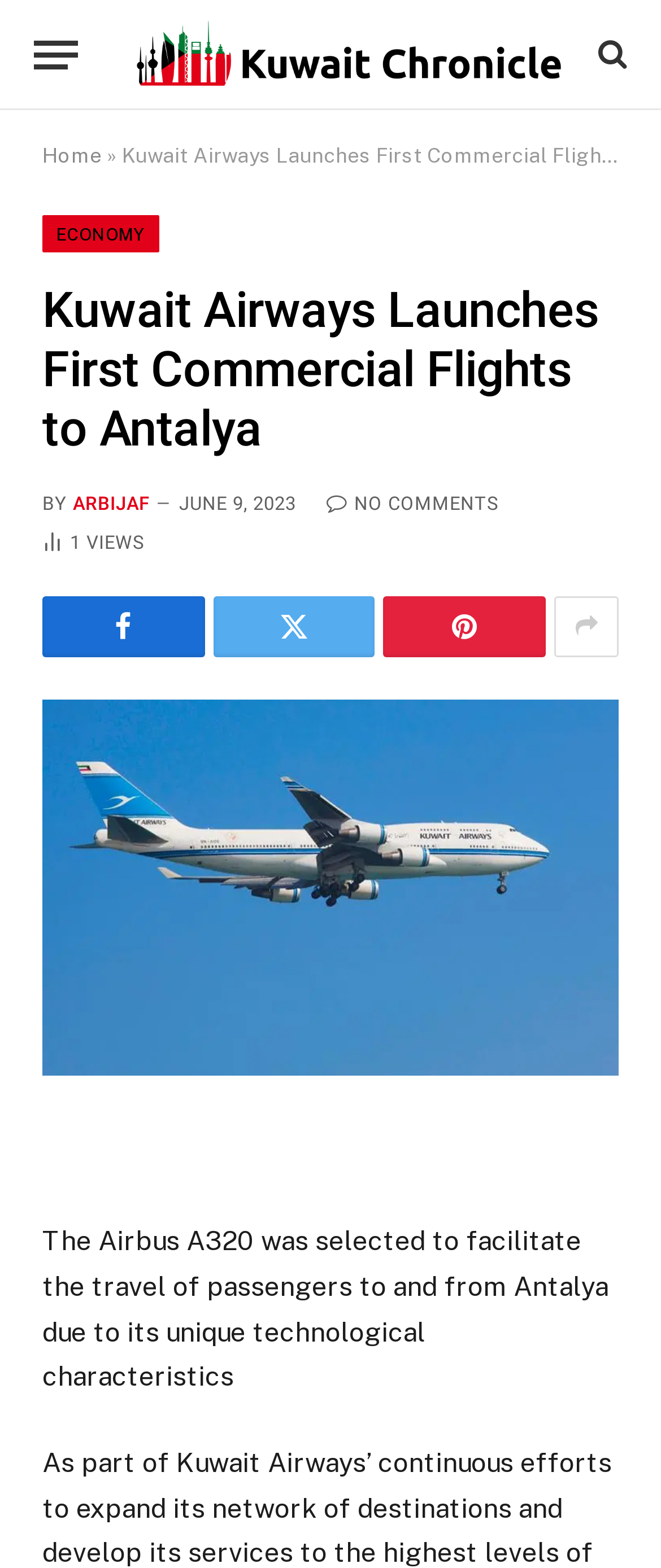Describe the webpage in detail, including text, images, and layout.

The webpage is about Kuwait Airways launching its first commercial flights to Antalya, as indicated by the title "Kuwait Airways Launches First Commercial Flights to Antalya - Kuwait Chronicle". 

At the top left, there is a button labeled "Menu". Next to it, there is a link to "Kuwait Chronicle" accompanied by an image with the same name. On the top right, there is a link with a search icon. 

Below the top section, there are navigation links, including "Home" and "ECONOMY", separated by a "»" symbol. 

The main content of the webpage is a news article with a heading "Kuwait Airways Launches First Commercial Flights to Antalya". The article is attributed to "ARBIJAF" and has a timestamp of "JUNE 9, 2023". 

There is a section showing the number of article views, labeled "1 Article Views". Below it, there are four social media links. 

The main article content is accompanied by an image, and the text describes the Airbus A320's unique technological characteristics that facilitate travel to and from Antalya.